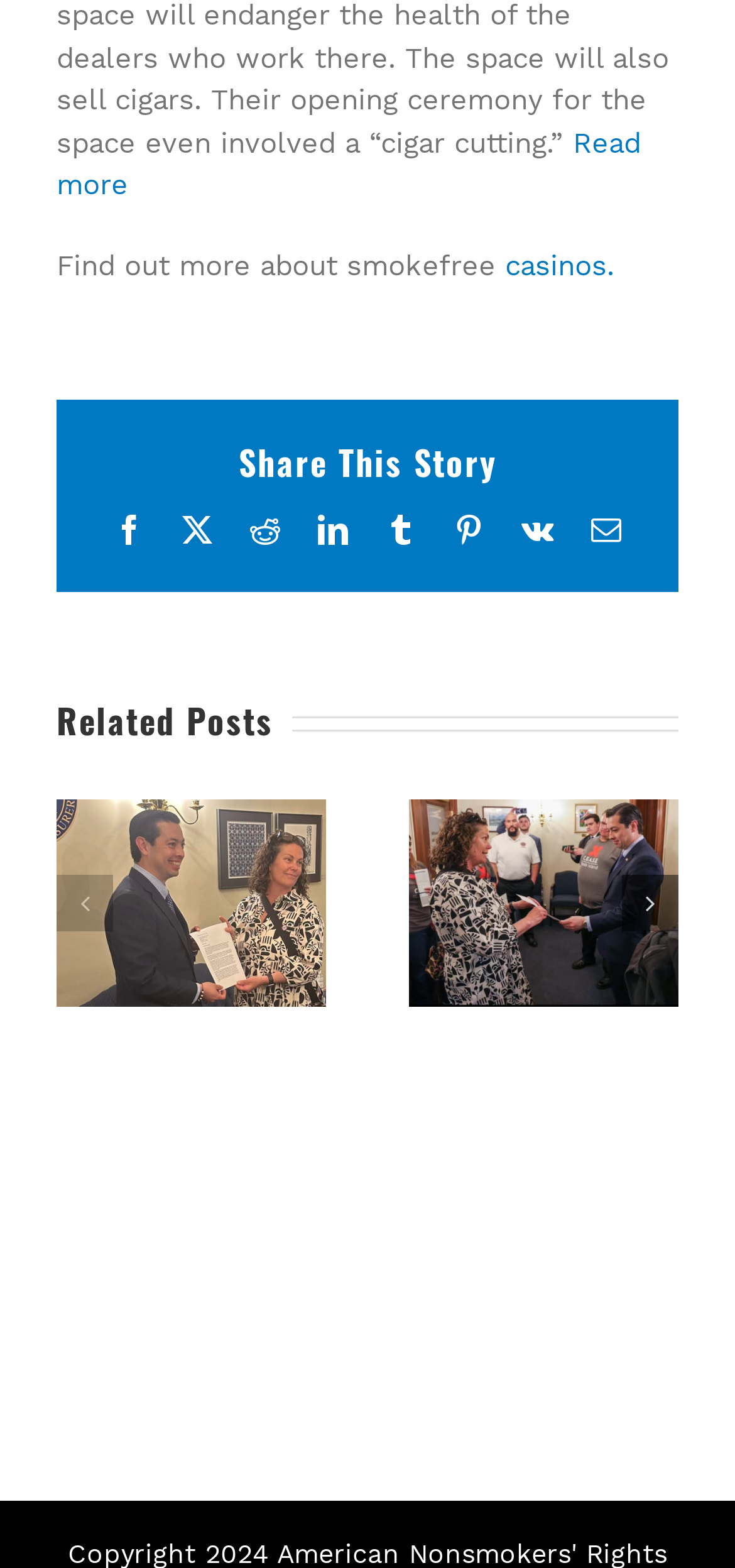Please predict the bounding box coordinates (top-left x, top-left y, bottom-right x, bottom-right y) for the UI element in the screenshot that fits the description: Facebook

[0.155, 0.329, 0.196, 0.348]